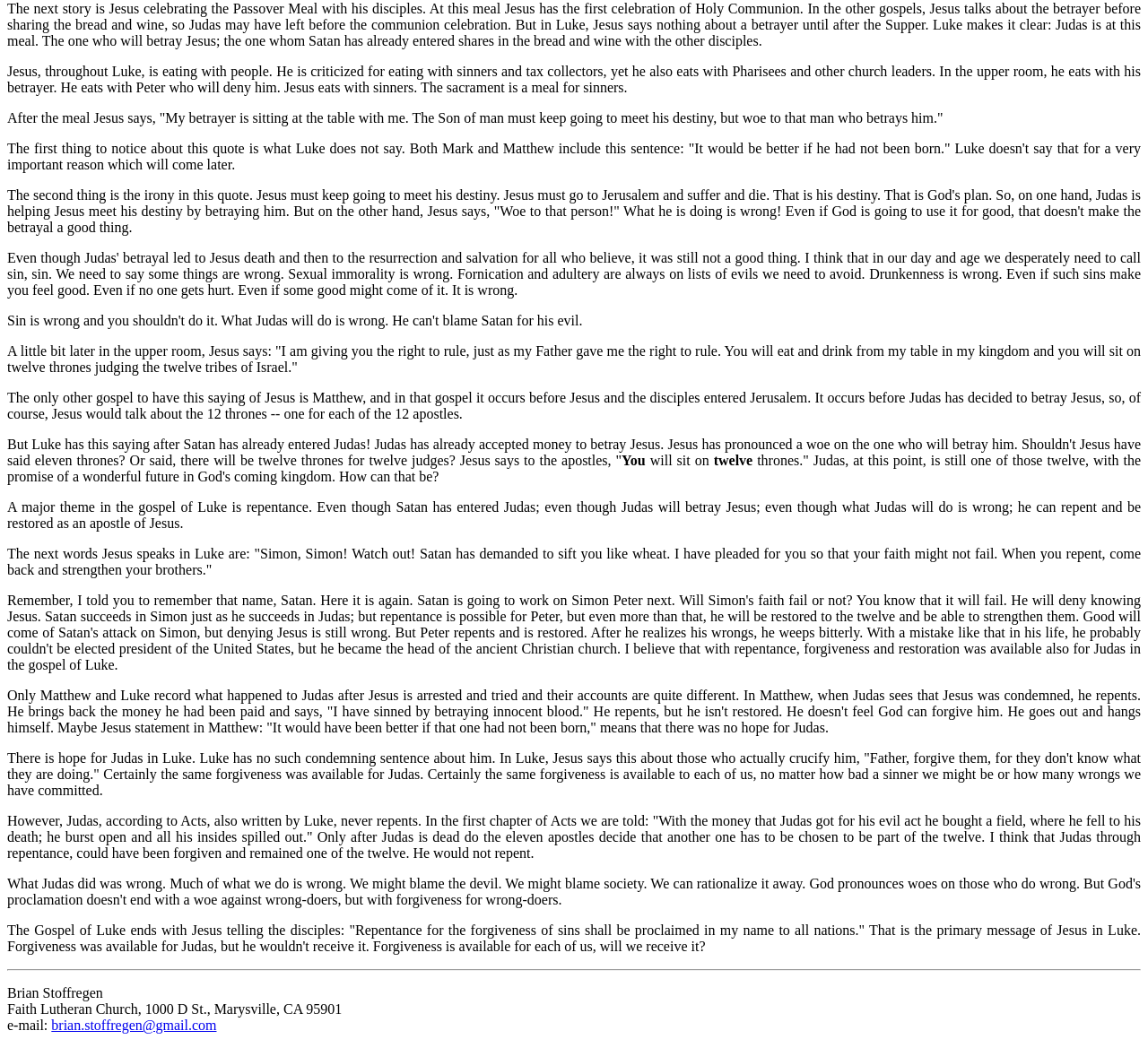What is the theme emphasized in the Gospel of Luke?
Please use the visual content to give a single word or phrase answer.

Repentance